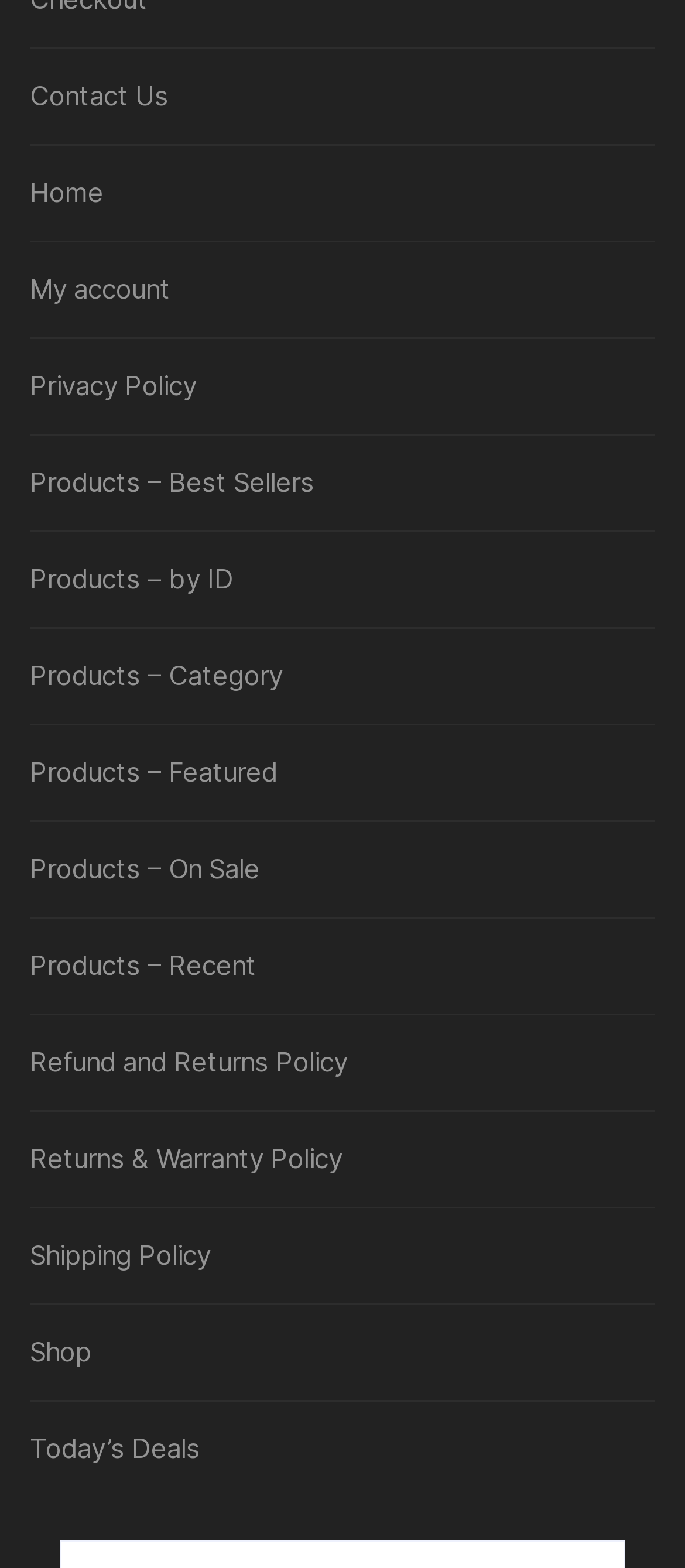Locate the bounding box coordinates of the element I should click to achieve the following instruction: "view today's deals".

[0.043, 0.911, 0.292, 0.938]